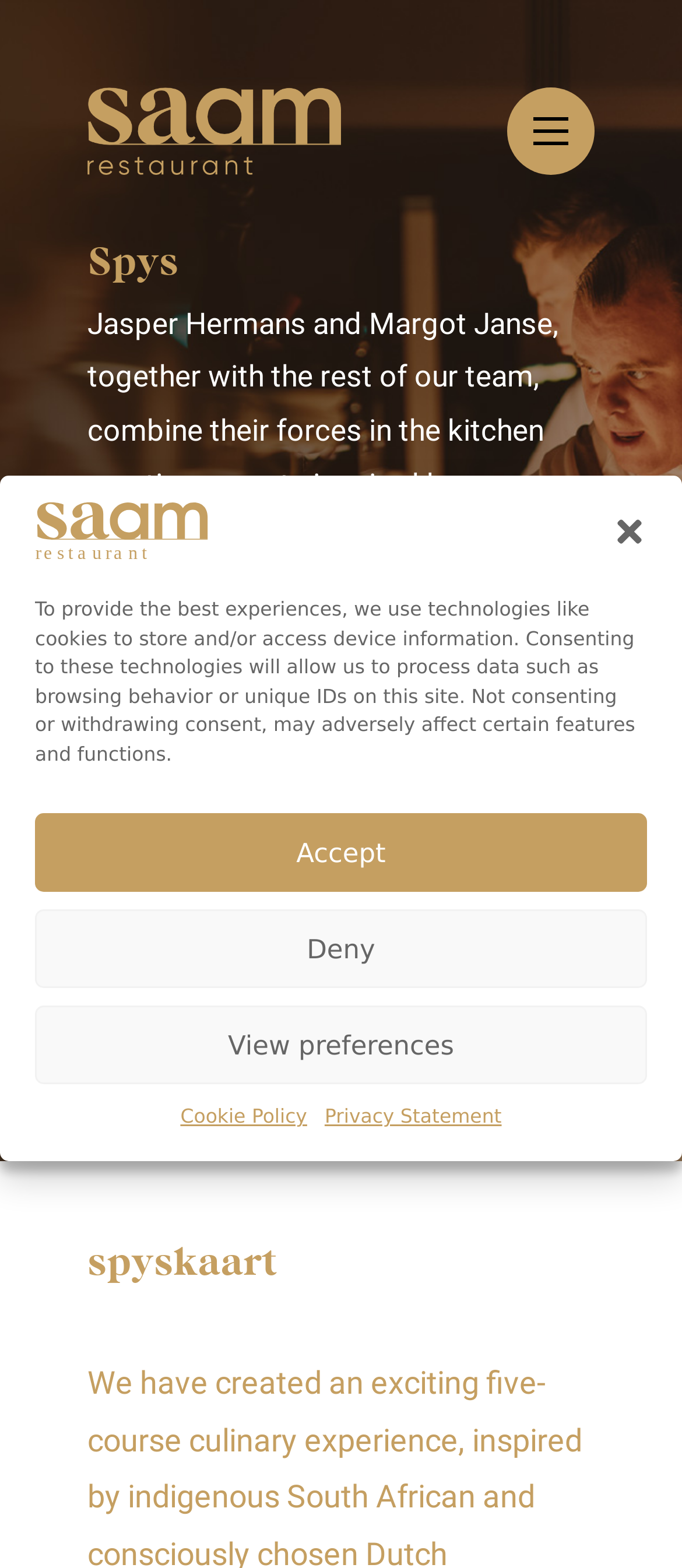Find the bounding box coordinates of the element I should click to carry out the following instruction: "Open the mobile menu".

[0.782, 0.075, 0.833, 0.093]